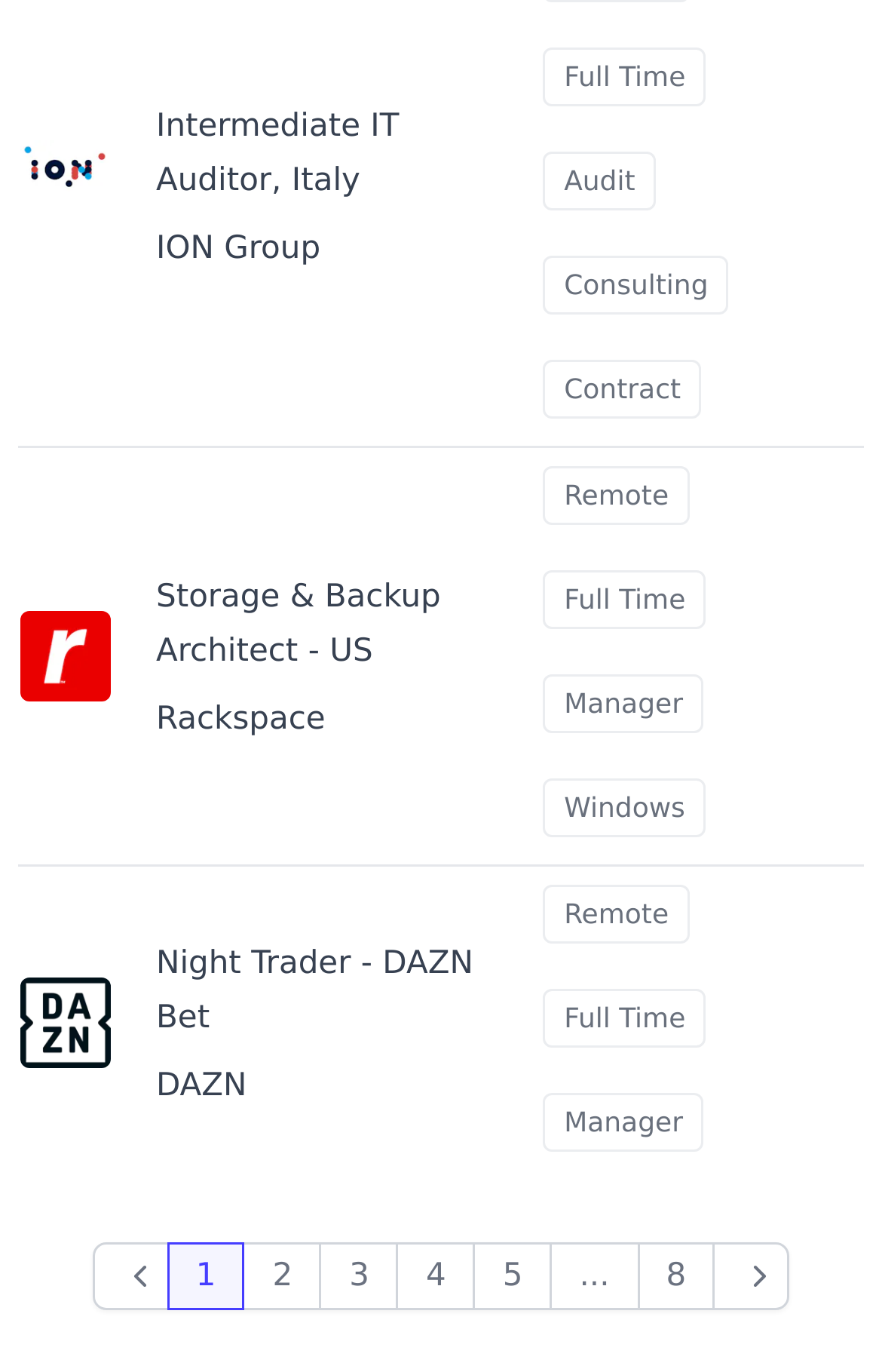Please identify the bounding box coordinates of the element's region that I should click in order to complete the following instruction: "Filter by Remote jobs". The bounding box coordinates consist of four float numbers between 0 and 1, i.e., [left, top, right, bottom].

[0.616, 0.34, 0.781, 0.383]